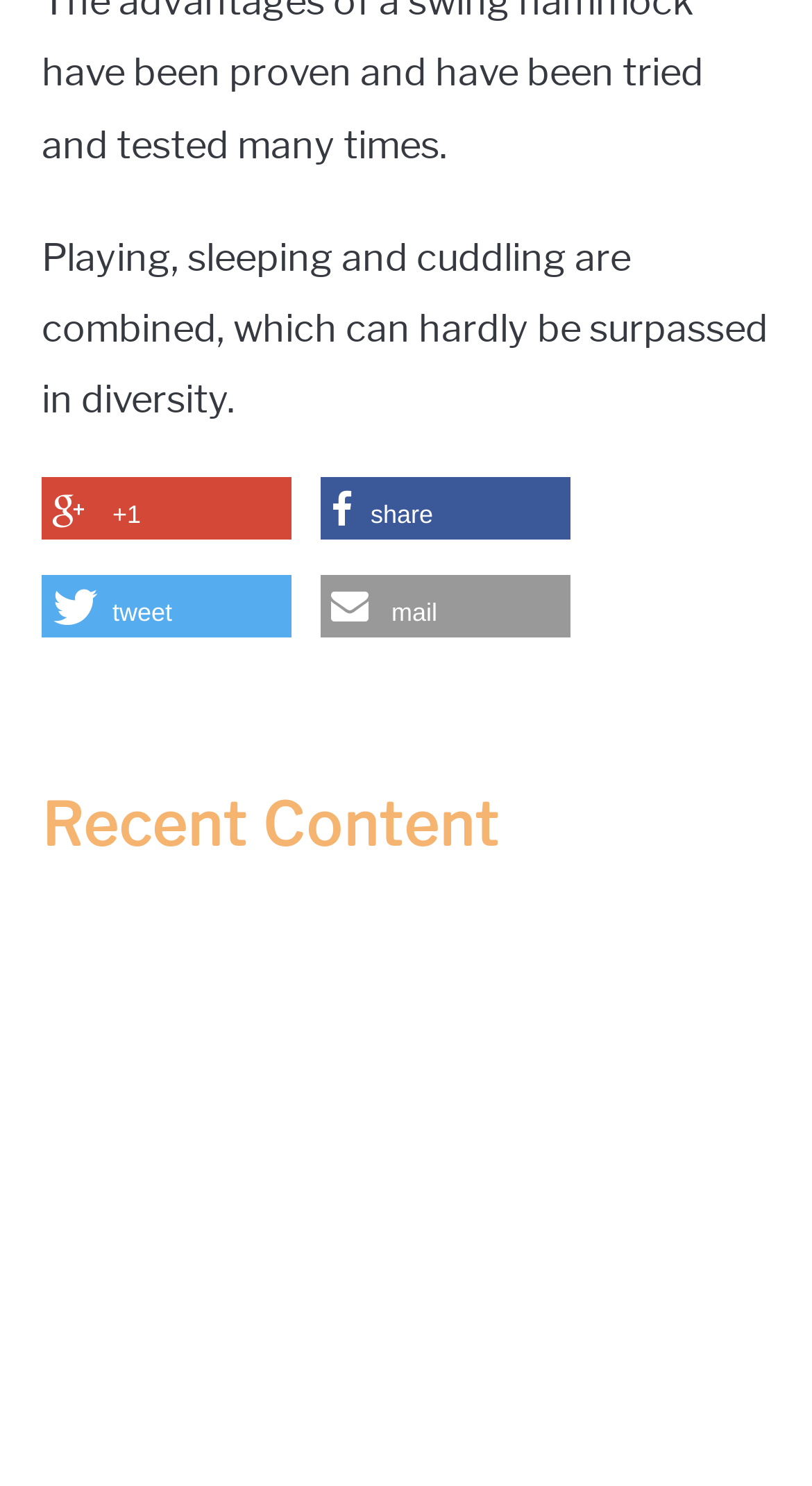Provide the bounding box coordinates of the UI element this sentence describes: "+1".

[0.051, 0.322, 0.359, 0.368]